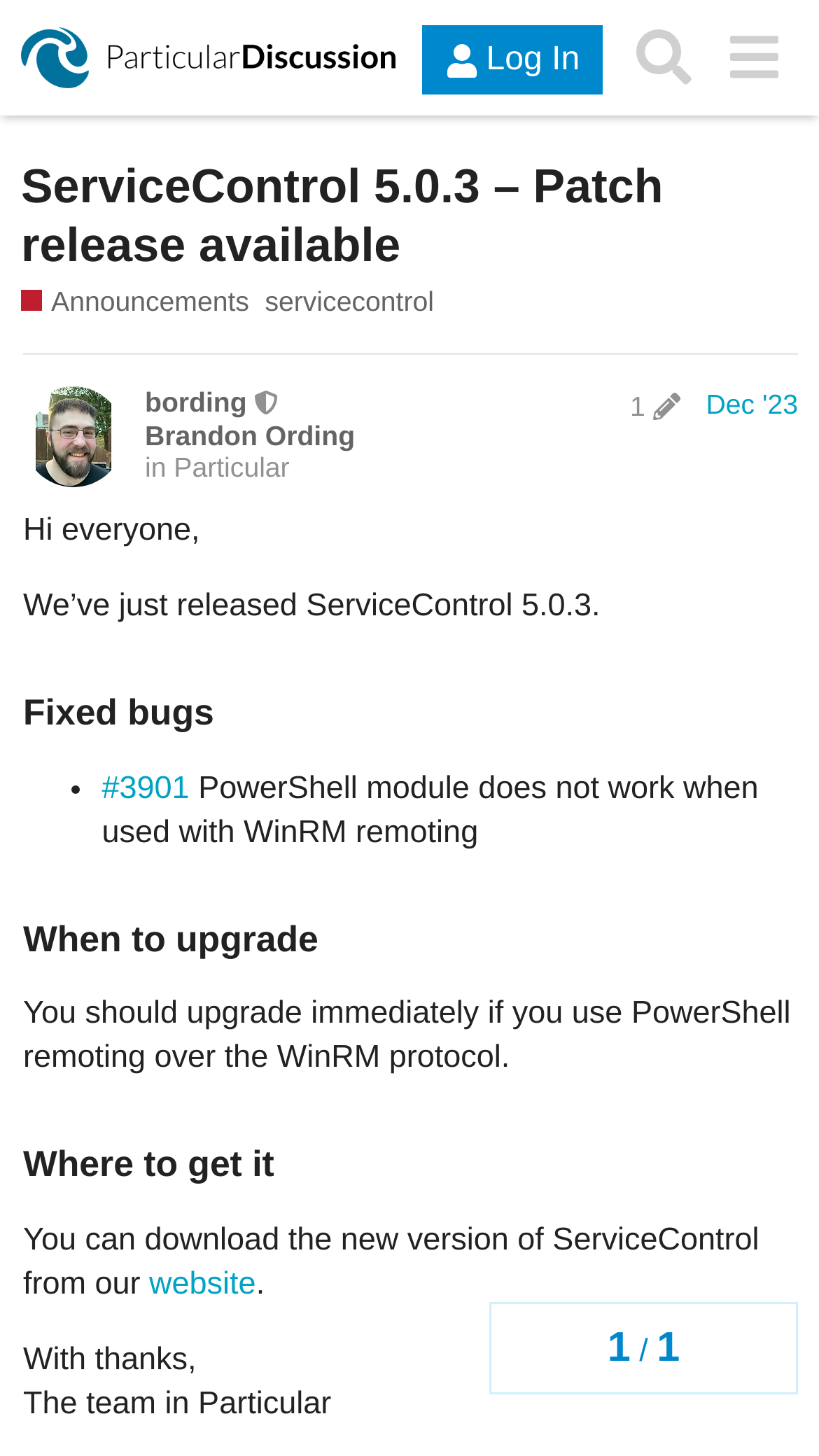Find the bounding box coordinates of the area that needs to be clicked in order to achieve the following instruction: "Check the post edit history". The coordinates should be specified as four float numbers between 0 and 1, i.e., [left, top, right, bottom].

[0.754, 0.268, 0.845, 0.289]